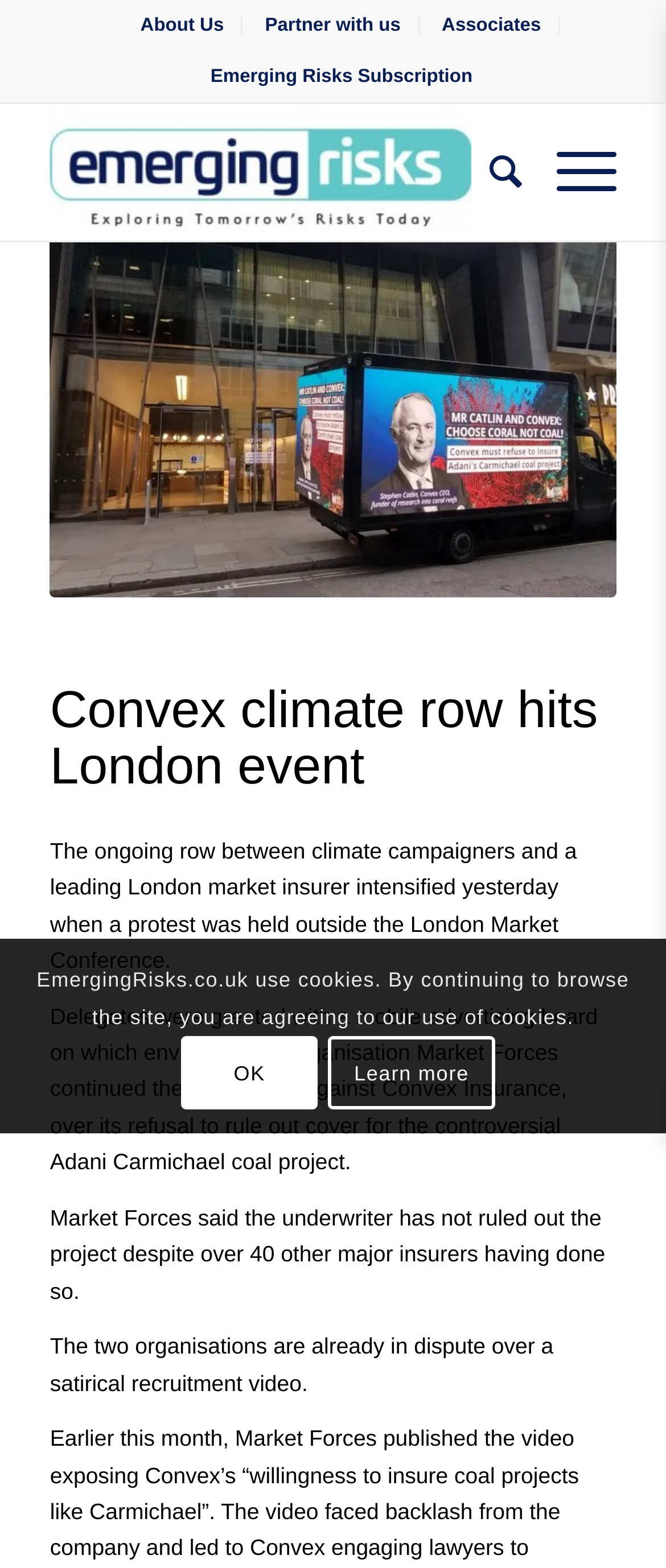Detail the various sections and features present on the webpage.

The webpage appears to be a news article about a climate row between climate campaigners and a leading London market insurer, Convex Insurance. At the top of the page, there are several links, including "About Us", "Partner with us", "Associates", and "Emerging Risks Subscription", which are positioned horizontally across the page. 

Below these links, there is a table layout element that contains a link to "Emerging Risks Media Ltd" with an accompanying image. To the right of this element, there are two more links, "Search" and "Menu", with the latter having a dropdown menu indicated by an image. 

The main content of the page is a news article with a heading that reads "Convex climate row hits London event". The article consists of four paragraphs of text, which describe the protest held outside the London Market Conference and the ongoing dispute between Convex Insurance and environmental organisation Market Forces over the Adani Carmichael coal project. 

There are two hidden links at the bottom of the page, "OK" and "Learn more", which are not visible to the user. Overall, the webpage has a simple layout with a focus on the news article and several navigation links at the top.